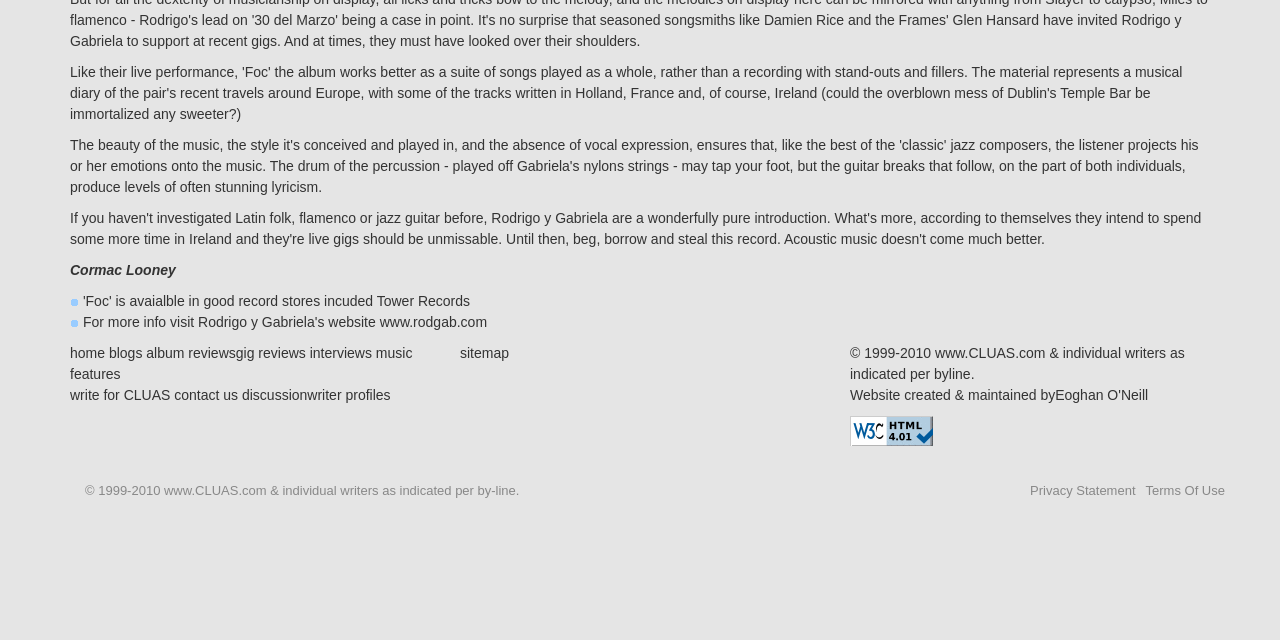Identify the bounding box coordinates for the UI element that matches this description: "Damien Rice".

[0.597, 0.019, 0.659, 0.044]